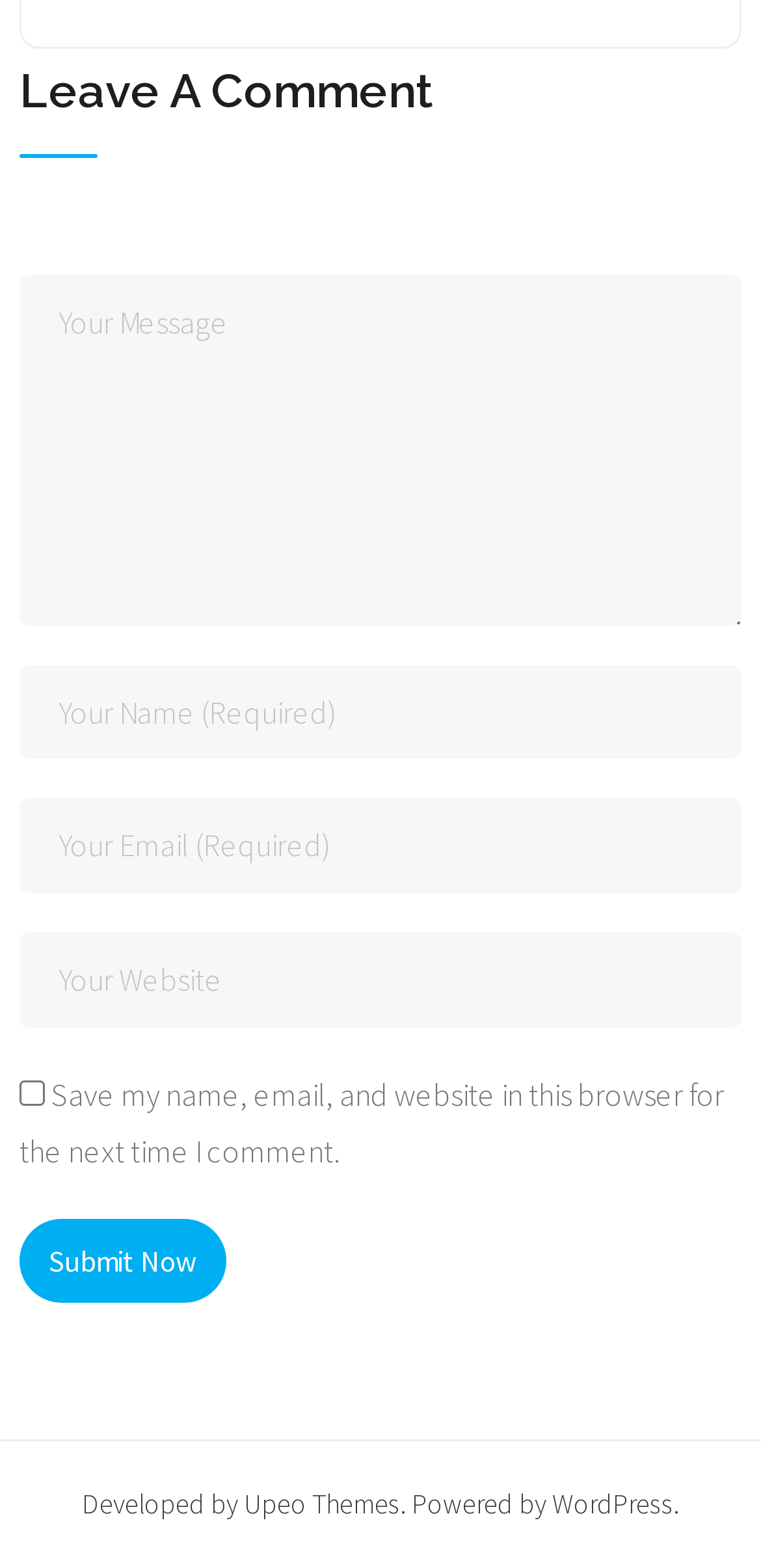Determine the bounding box coordinates of the clickable area required to perform the following instruction: "Leave a comment". The coordinates should be represented as four float numbers between 0 and 1: [left, top, right, bottom].

[0.026, 0.032, 0.974, 0.1]